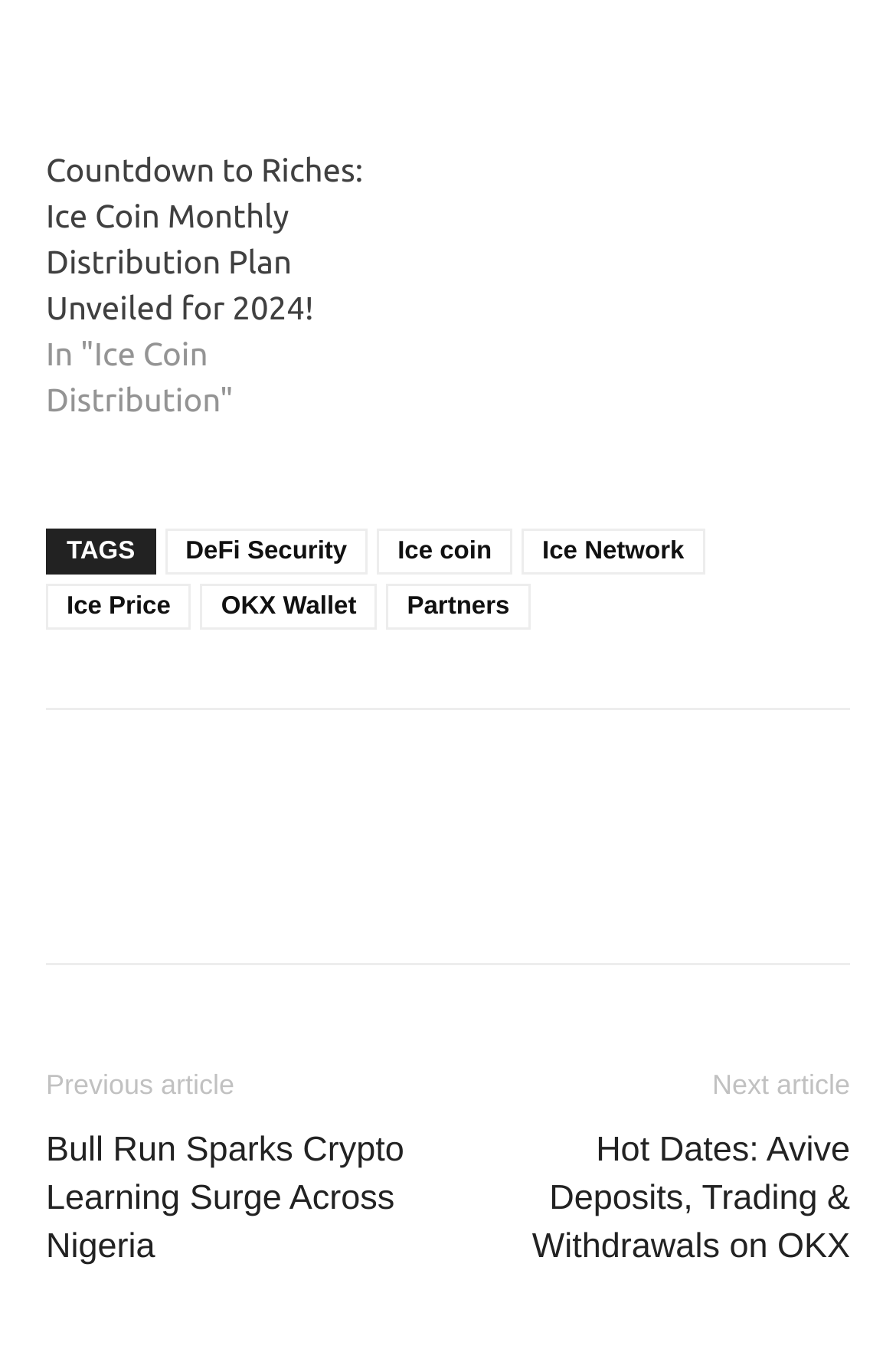Please identify the bounding box coordinates of the clickable region that I should interact with to perform the following instruction: "Like the article on Facebook". The coordinates should be expressed as four float numbers between 0 and 1, i.e., [left, top, right, bottom].

[0.051, 0.556, 0.821, 0.591]